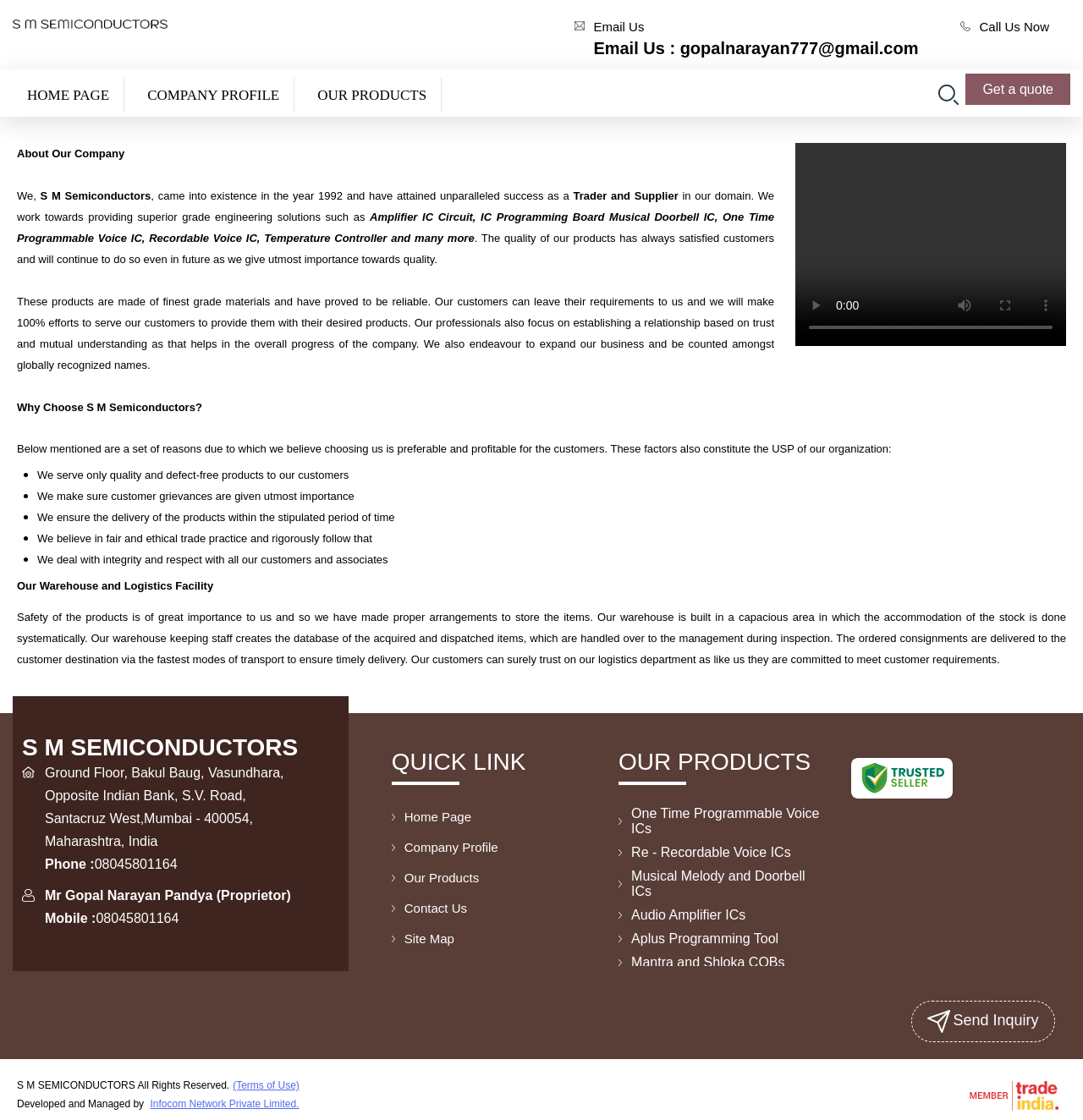Please indicate the bounding box coordinates for the clickable area to complete the following task: "Click on 'OUR PRODUCTS'". The coordinates should be specified as four float numbers between 0 and 1, i.e., [left, top, right, bottom].

[0.28, 0.069, 0.408, 0.1]